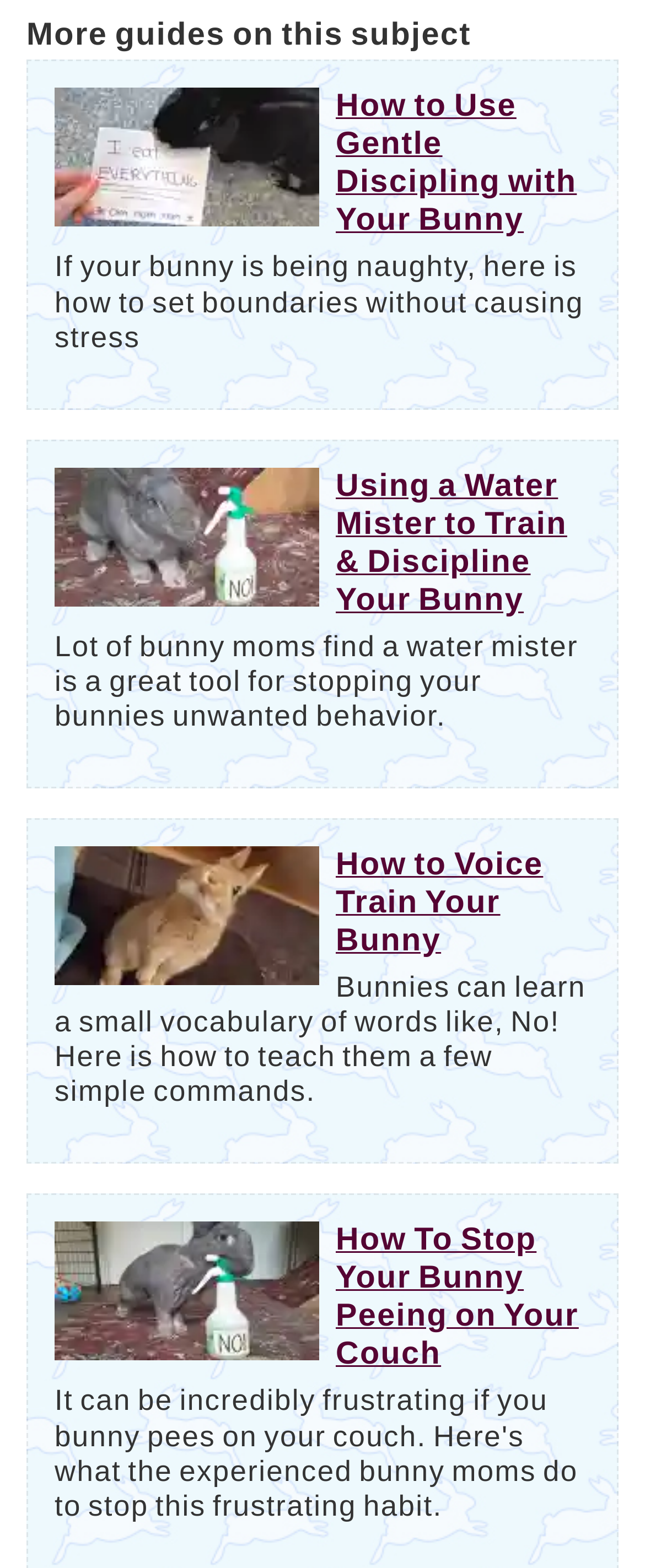Specify the bounding box coordinates of the area that needs to be clicked to achieve the following instruction: "check out the guide on stopping your bunny from peeing on the couch".

[0.521, 0.78, 0.897, 0.875]